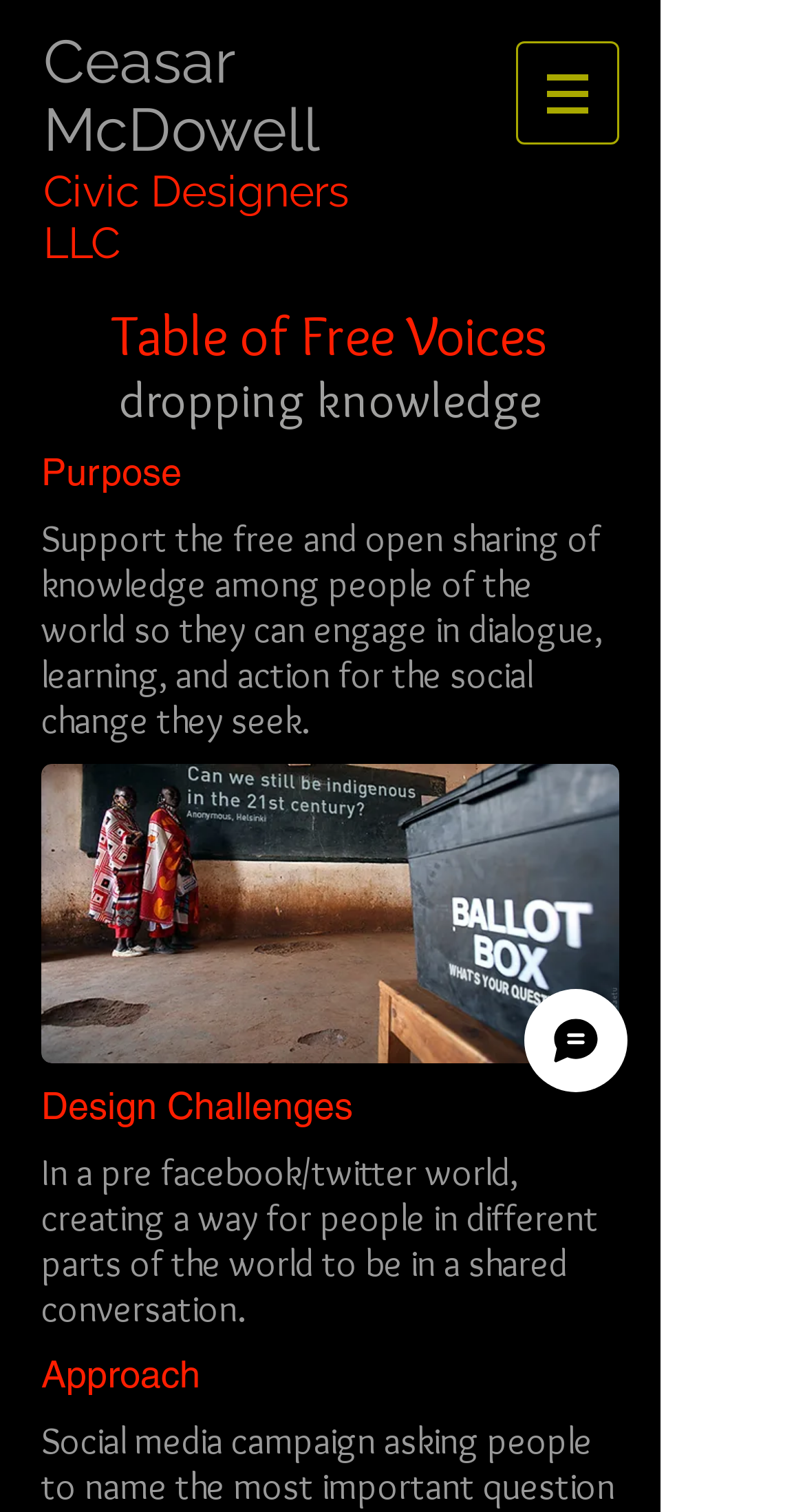What is the purpose of Table of Free Voices? Look at the image and give a one-word or short phrase answer.

Support social change